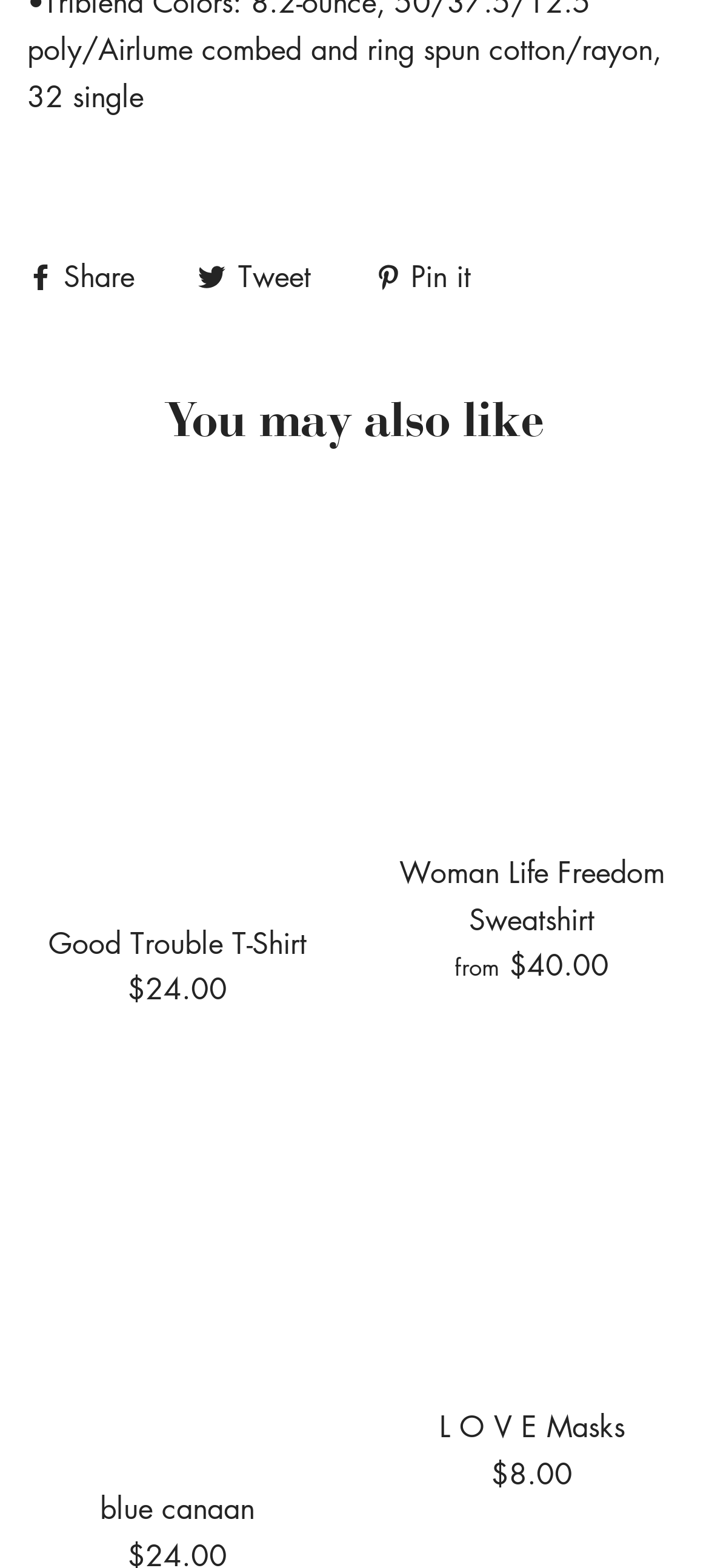Provide the bounding box coordinates of the HTML element this sentence describes: "Return to General Discussion". The bounding box coordinates consist of four float numbers between 0 and 1, i.e., [left, top, right, bottom].

None